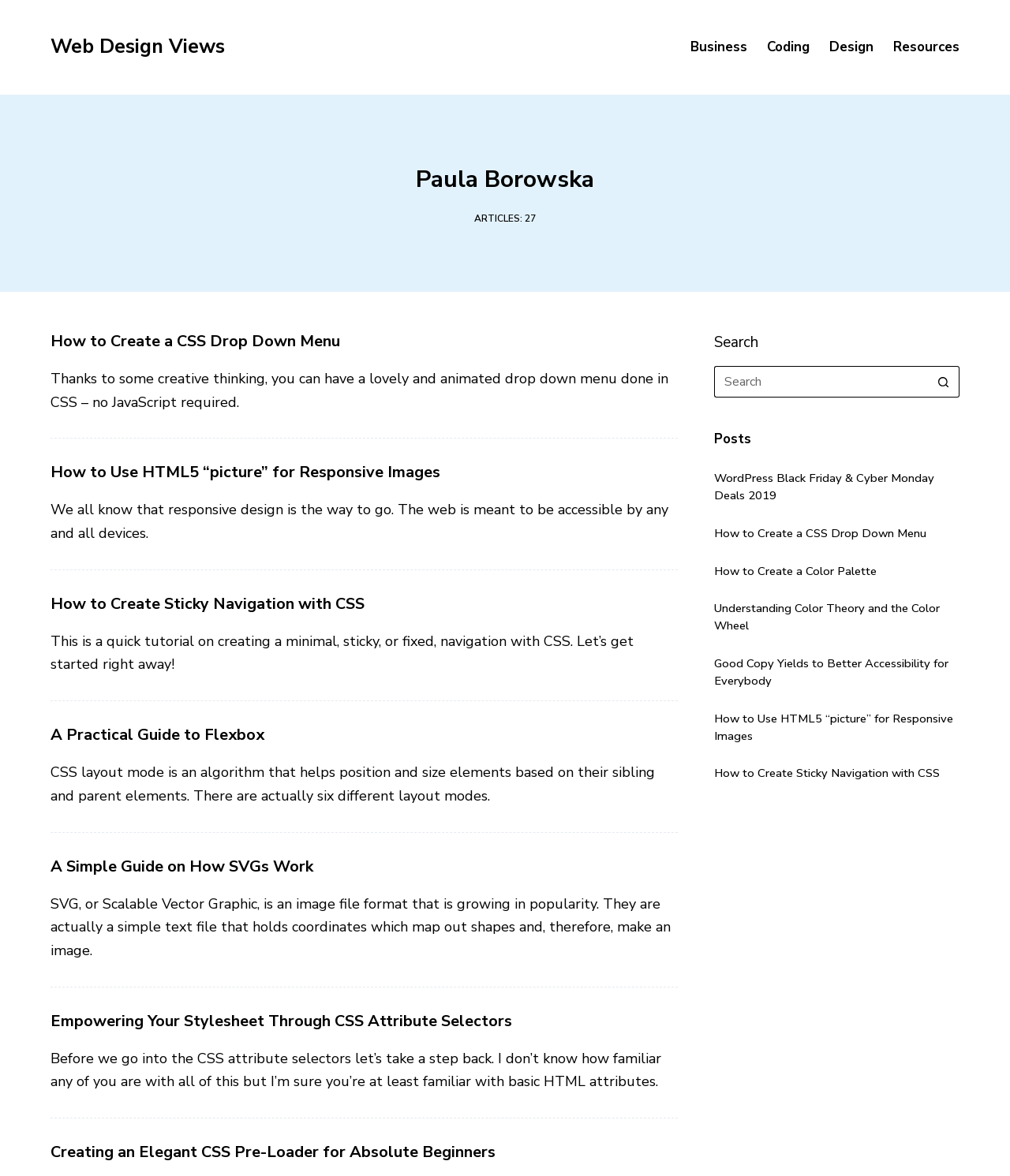Calculate the bounding box coordinates of the UI element given the description: "Blog".

None